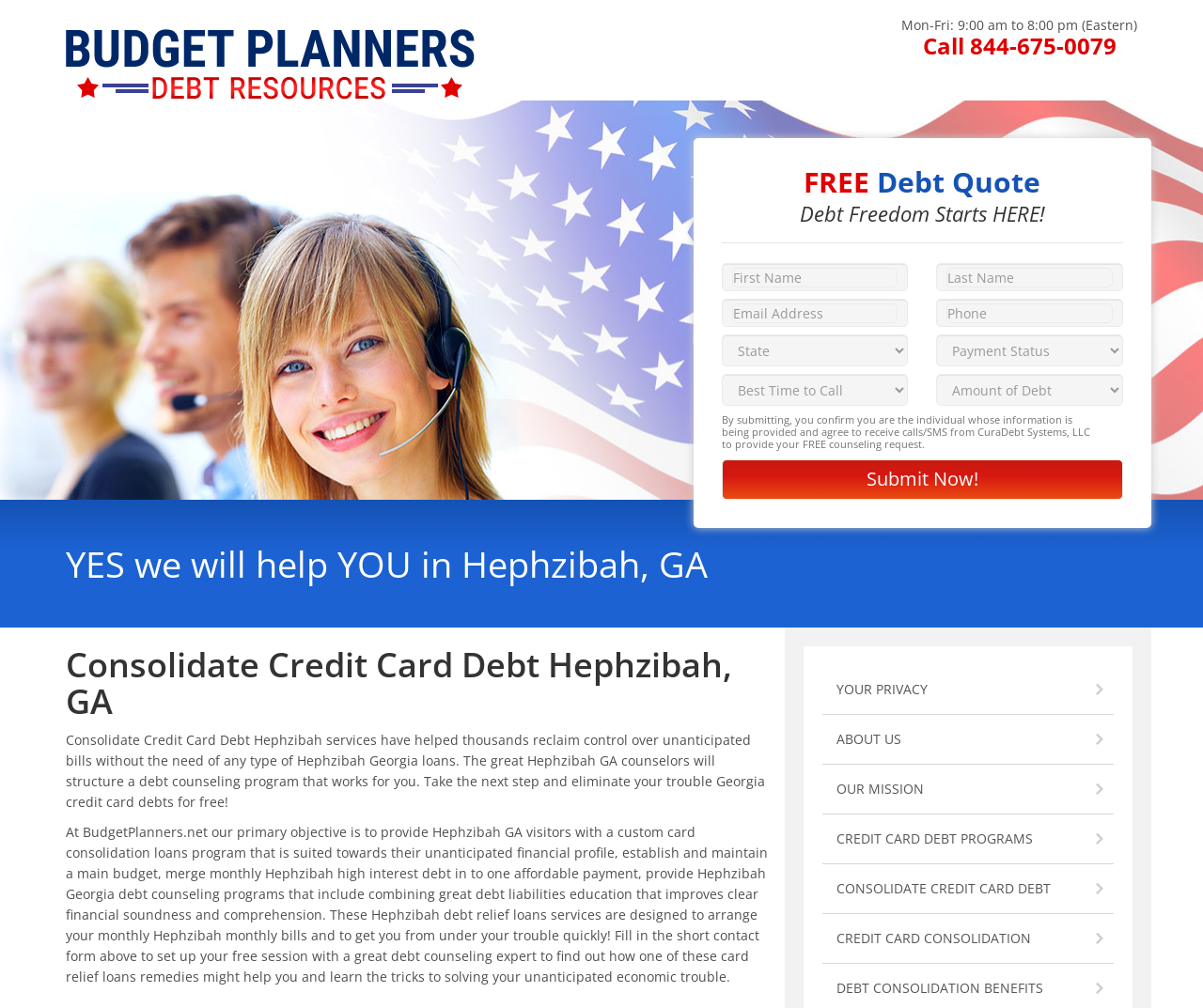How many links are there at the bottom of the webpage?
Based on the visual, give a brief answer using one word or a short phrase.

5